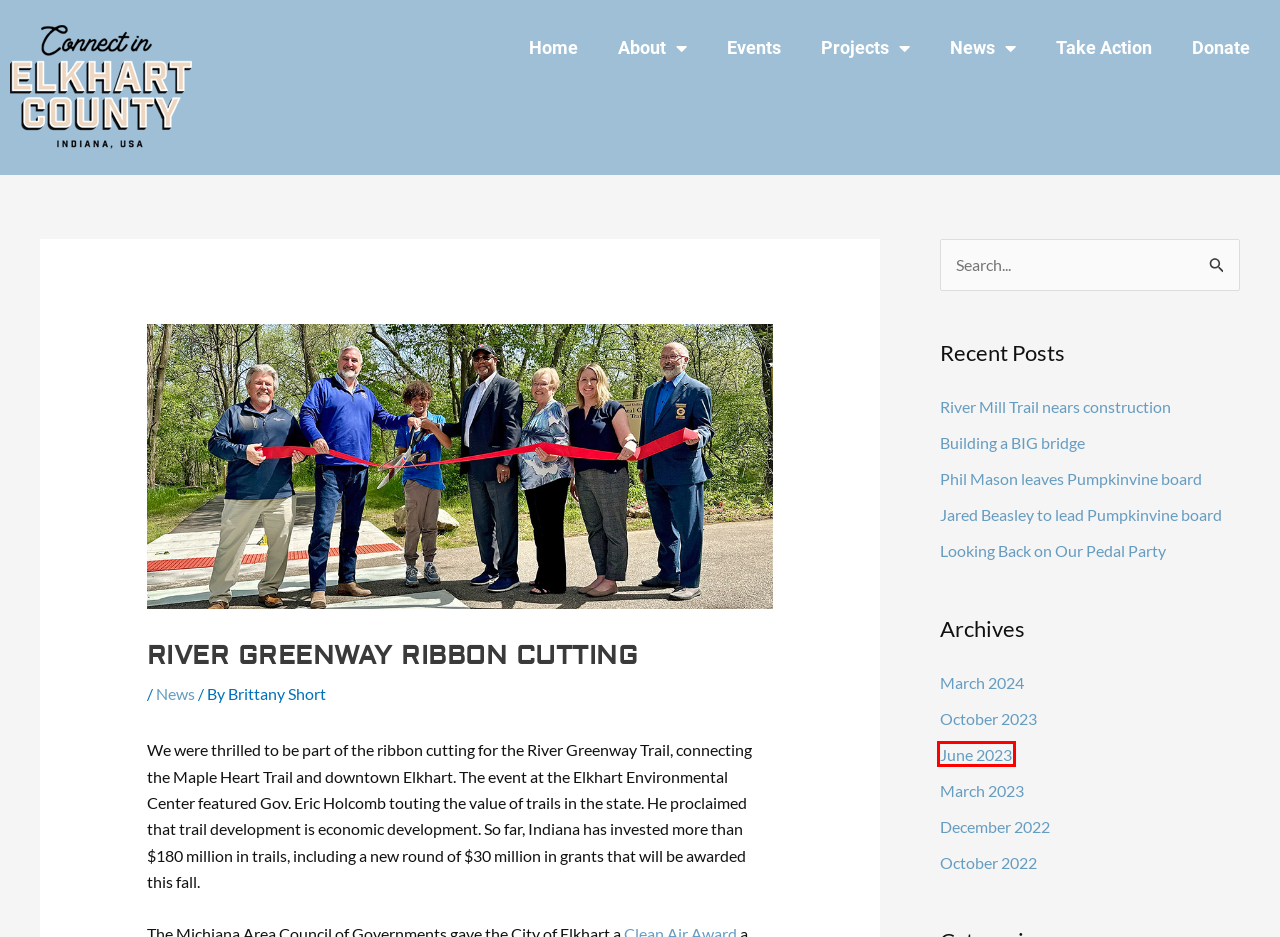Please examine the screenshot provided, which contains a red bounding box around a UI element. Select the webpage description that most accurately describes the new page displayed after clicking the highlighted element. Here are the candidates:
A. Donate - Connect in Elkhart County
B. Take Action - Connect in Elkhart County
C. Building a BIG bridge - Connect in Elkhart County
D. October 2022 - Connect in Elkhart County
E. June 2023 - Connect in Elkhart County
F. River Mill Trail nears construction - Connect in Elkhart County
G. Pumpkinvine Completion Update - Connect in Elkhart County
H. News Archives - Connect in Elkhart County

E